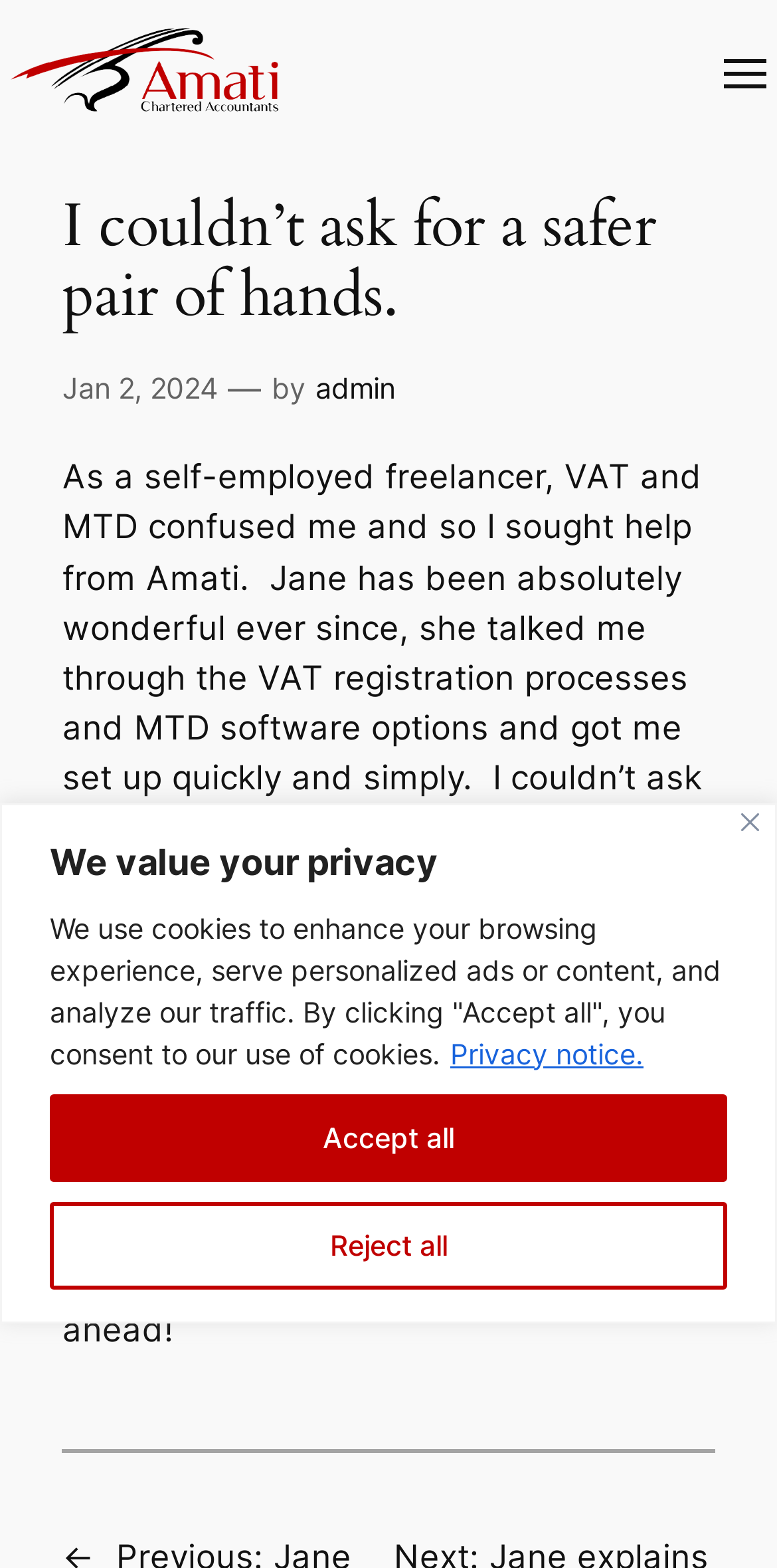What is the name of the chartered accountants?
Give a single word or phrase answer based on the content of the image.

Amati Chartered Accountants